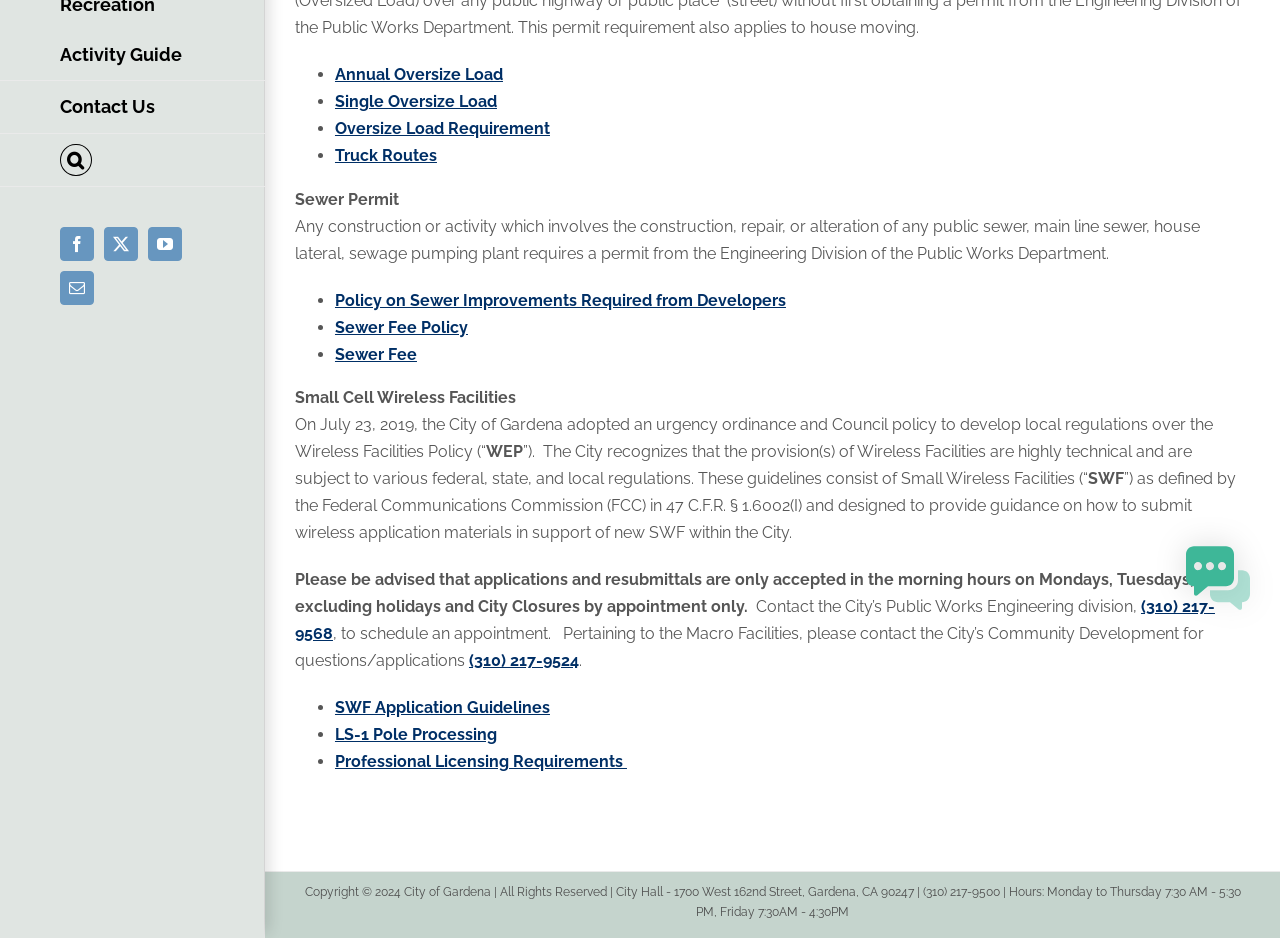Given the element description "Truck Routes", identify the bounding box of the corresponding UI element.

[0.262, 0.156, 0.341, 0.176]